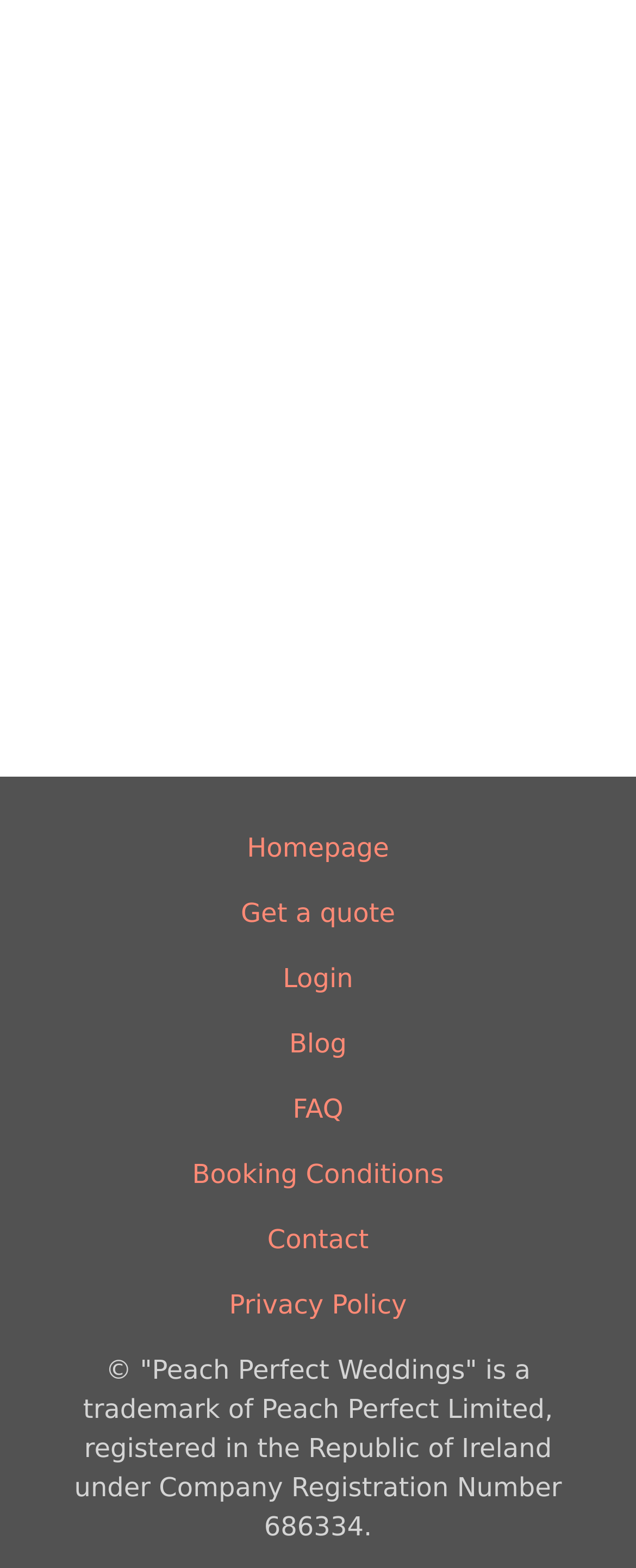Please identify the bounding box coordinates of the element I should click to complete this instruction: 'read the blog'. The coordinates should be given as four float numbers between 0 and 1, like this: [left, top, right, bottom].

[0.455, 0.654, 0.545, 0.679]